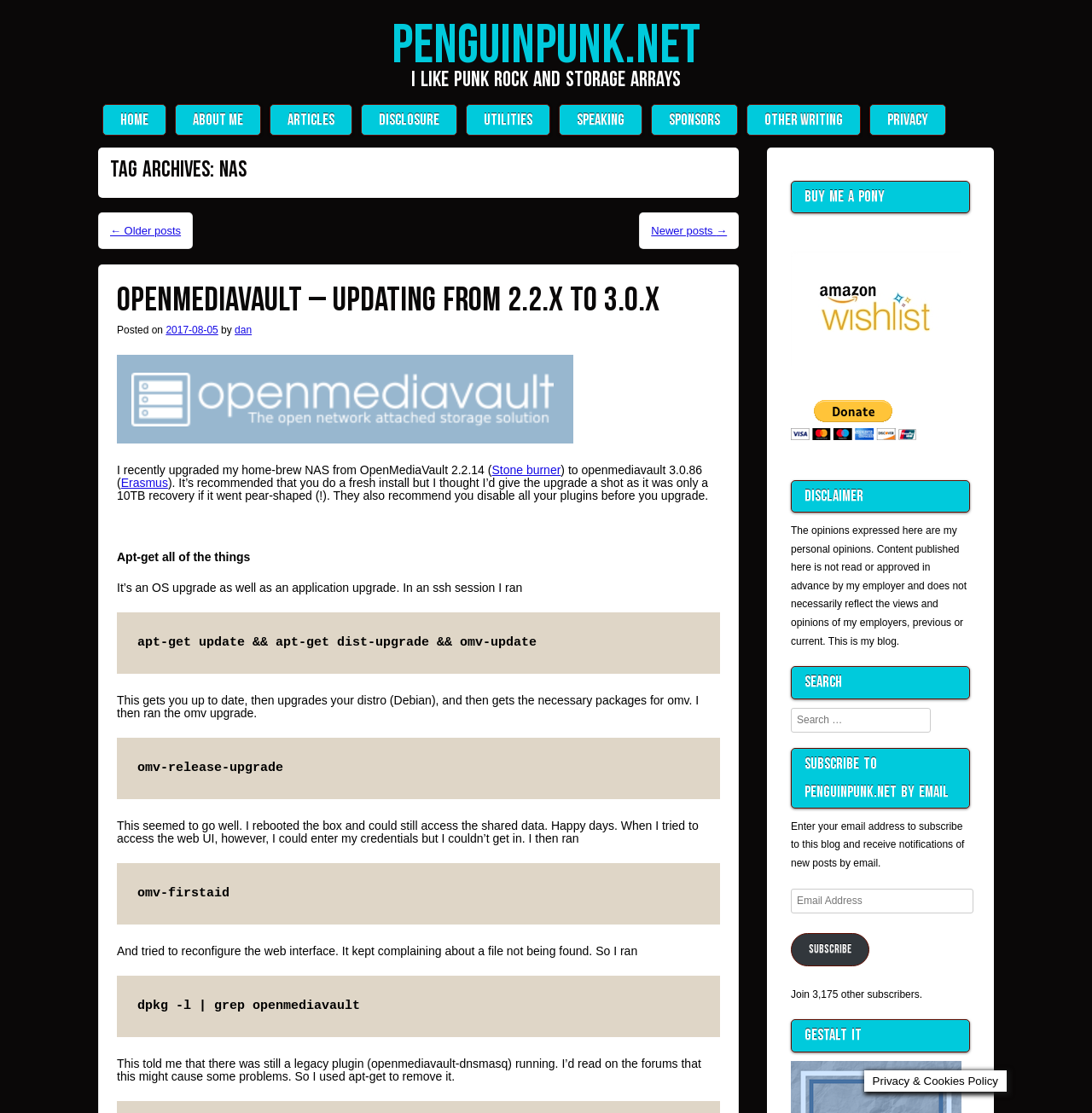Please locate the bounding box coordinates of the element that needs to be clicked to achieve the following instruction: "Subscribe to the blog by email". The coordinates should be four float numbers between 0 and 1, i.e., [left, top, right, bottom].

[0.724, 0.798, 0.891, 0.82]